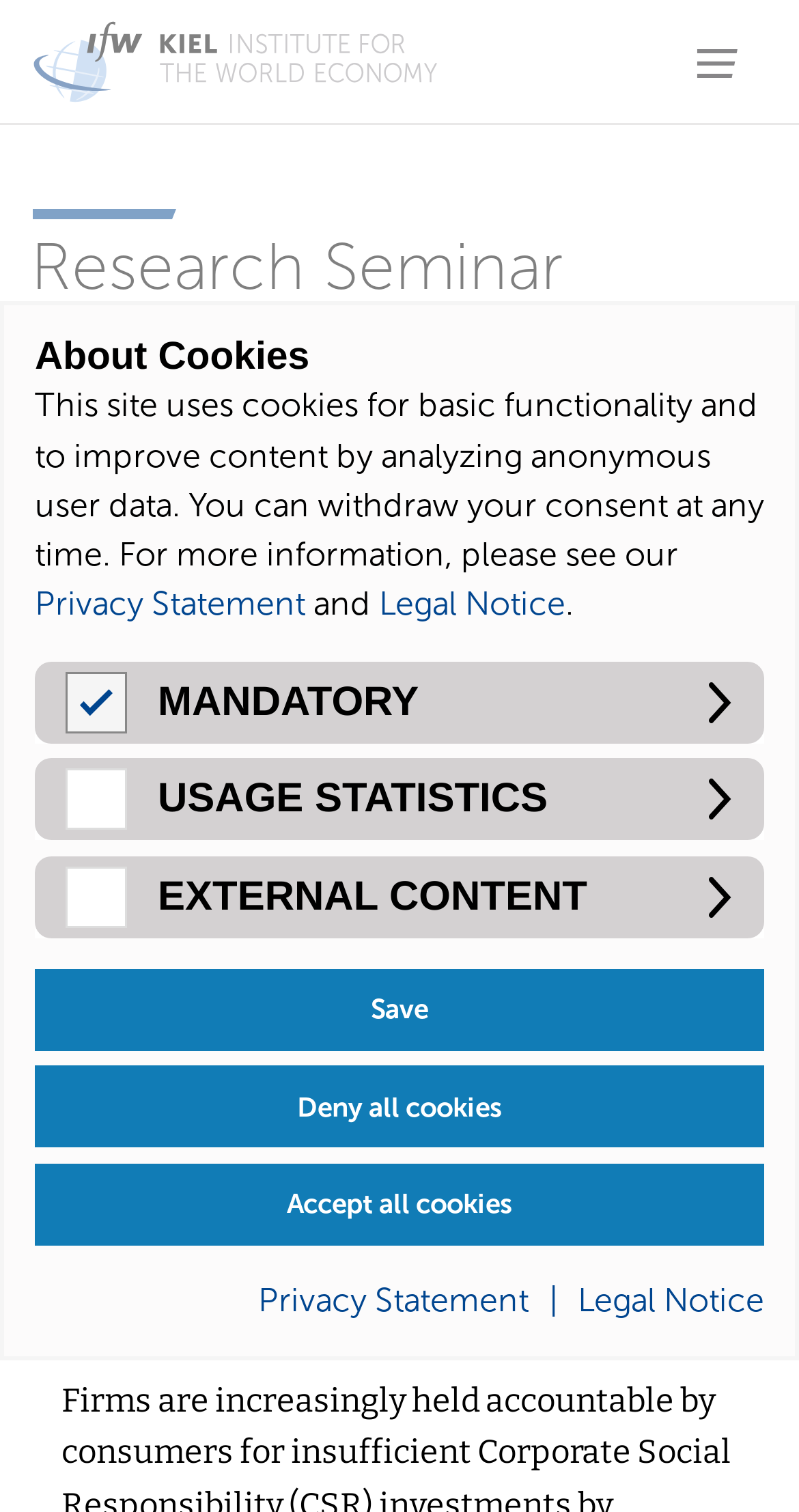Identify and provide the title of the webpage.

Corporate Social Responsibility along the Global Value Chain — Frauke Steglich